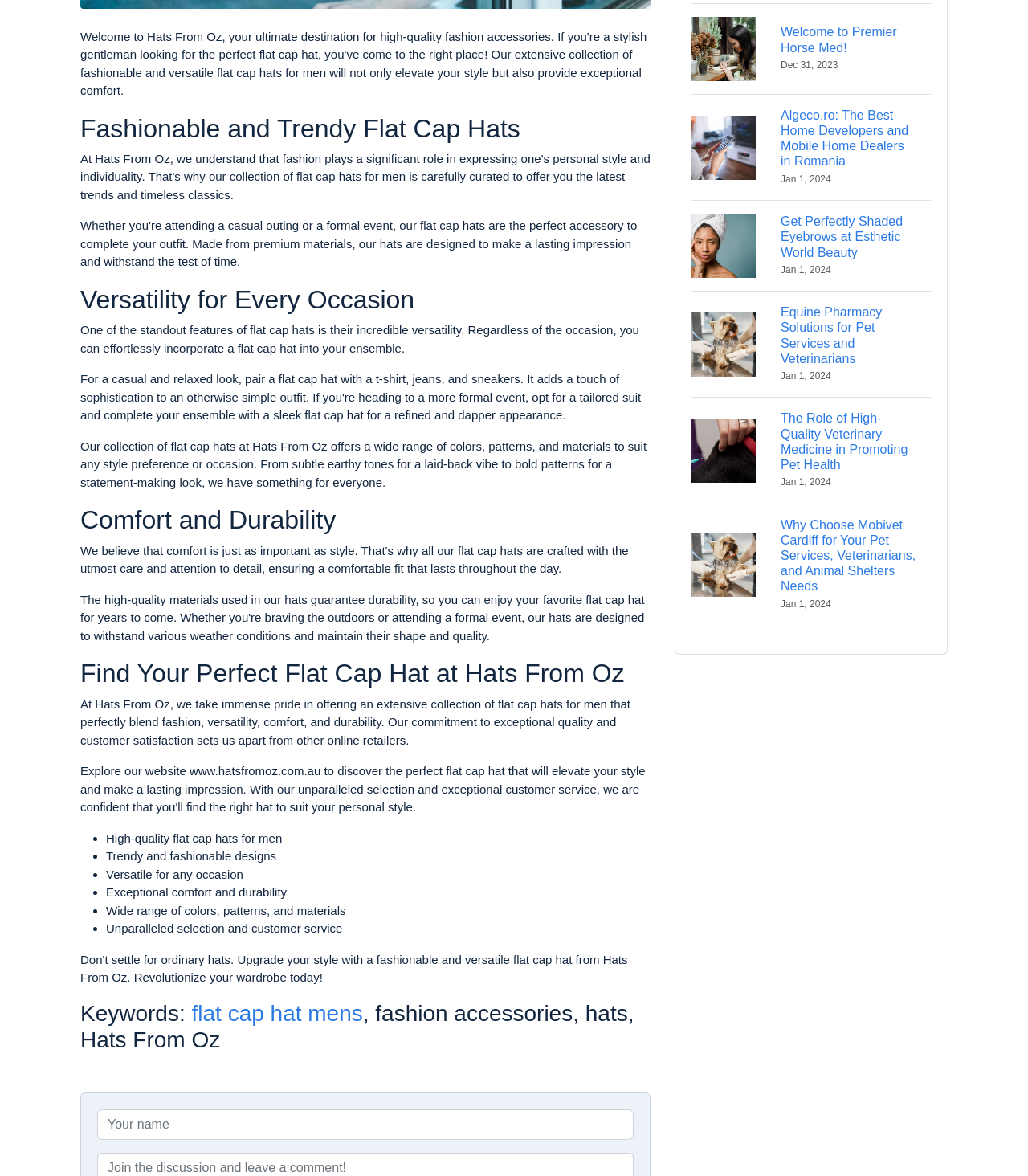Based on the provided description, "name="commentUsername" placeholder="Your name"", find the bounding box of the corresponding UI element in the screenshot.

[0.095, 0.943, 0.616, 0.969]